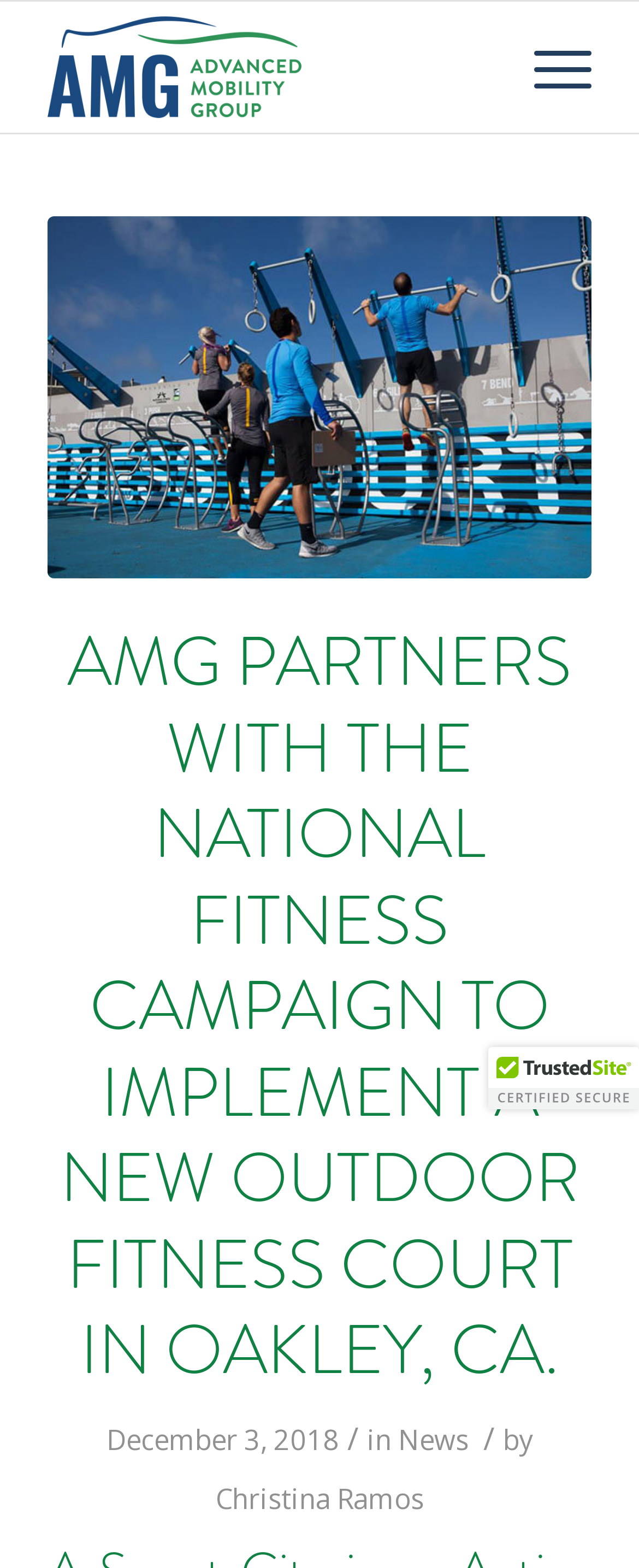Given the description "Menu Menu", provide the bounding box coordinates of the corresponding UI element.

[0.784, 0.001, 0.925, 0.085]